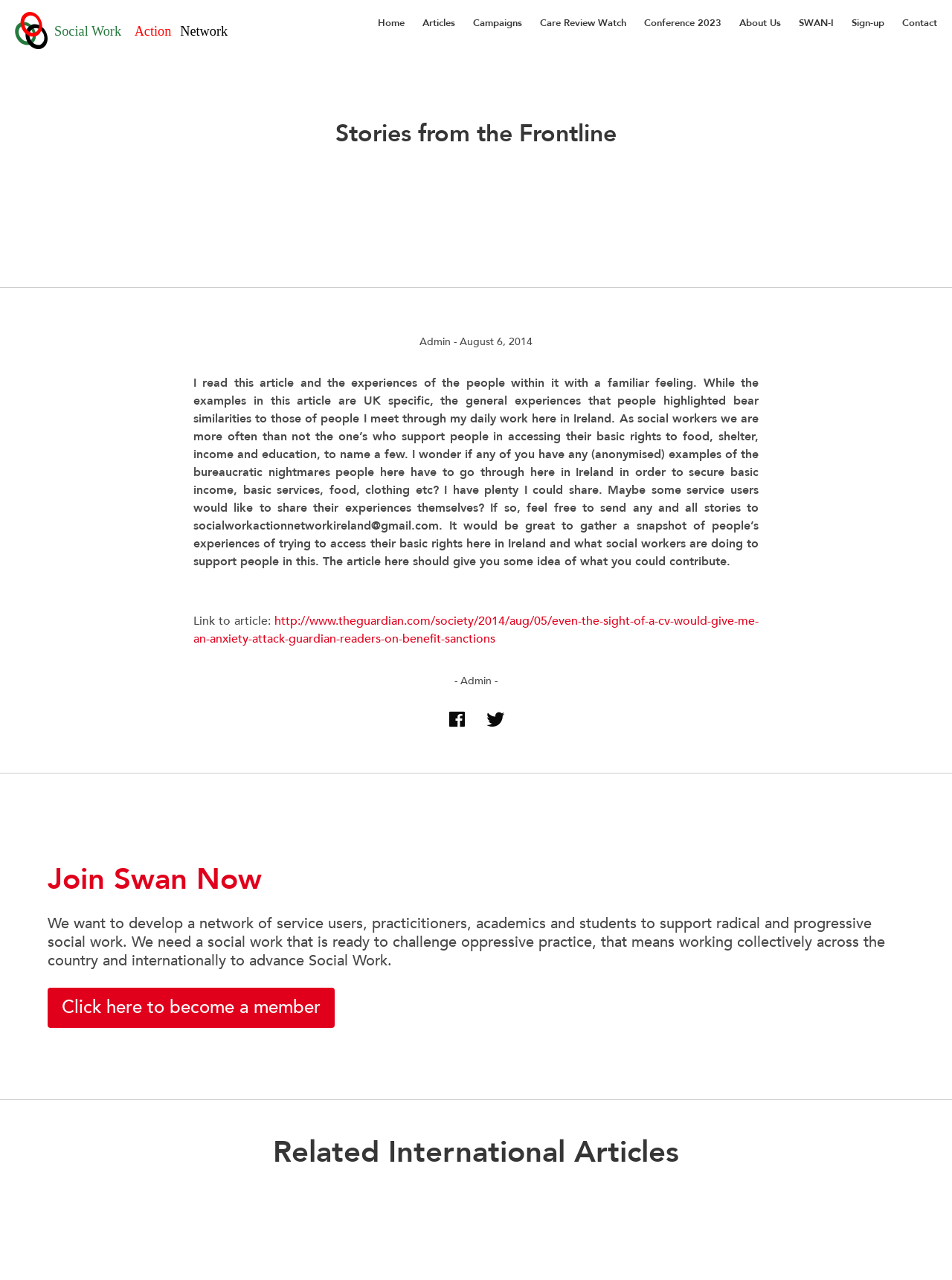Given the element description Care Review Watch, specify the bounding box coordinates of the corresponding UI element in the format (top-left x, top-left y, bottom-right x, bottom-right y). All values must be between 0 and 1.

[0.558, 0.005, 0.667, 0.033]